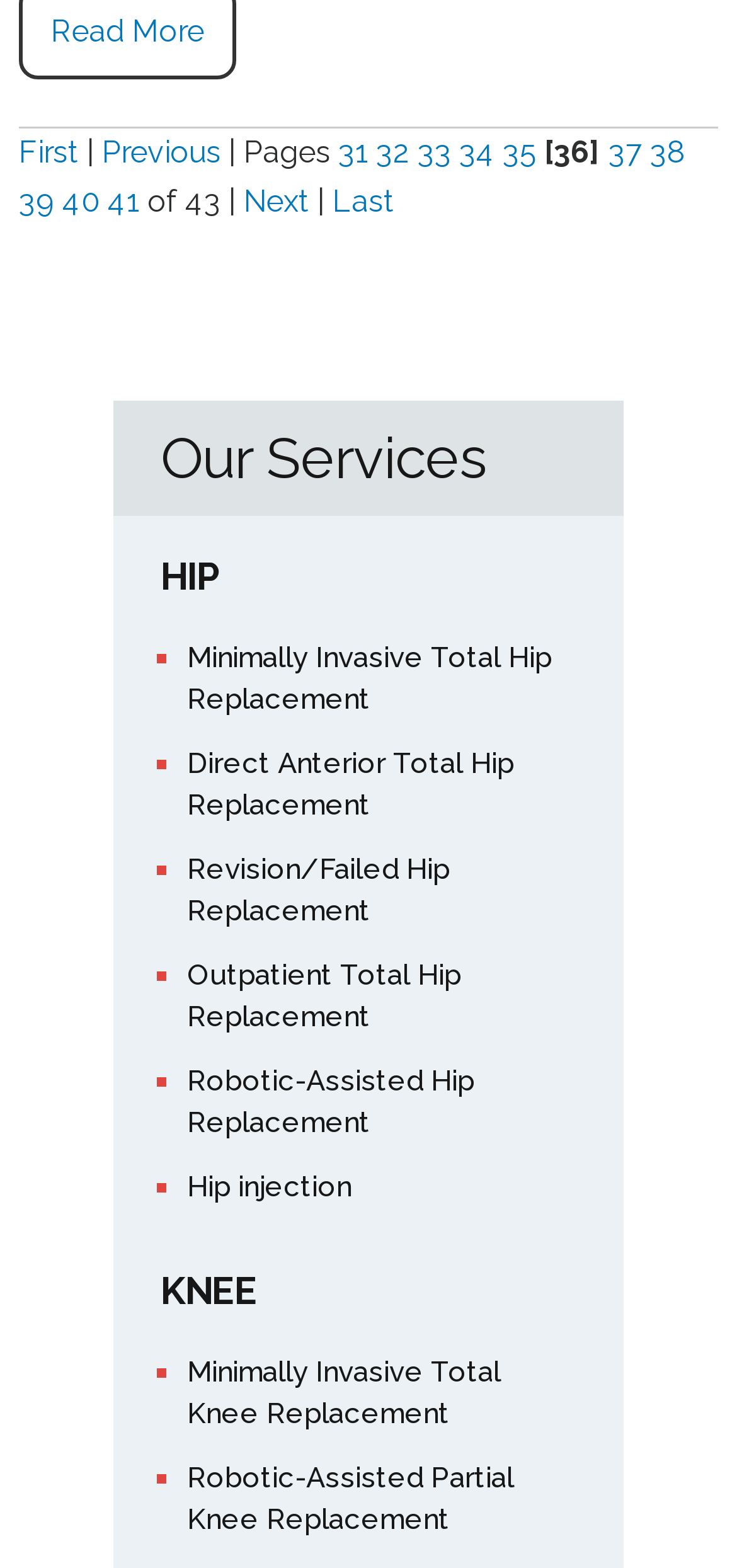Please answer the following question using a single word or phrase: What is the last hip replacement procedure listed?

Hip injection